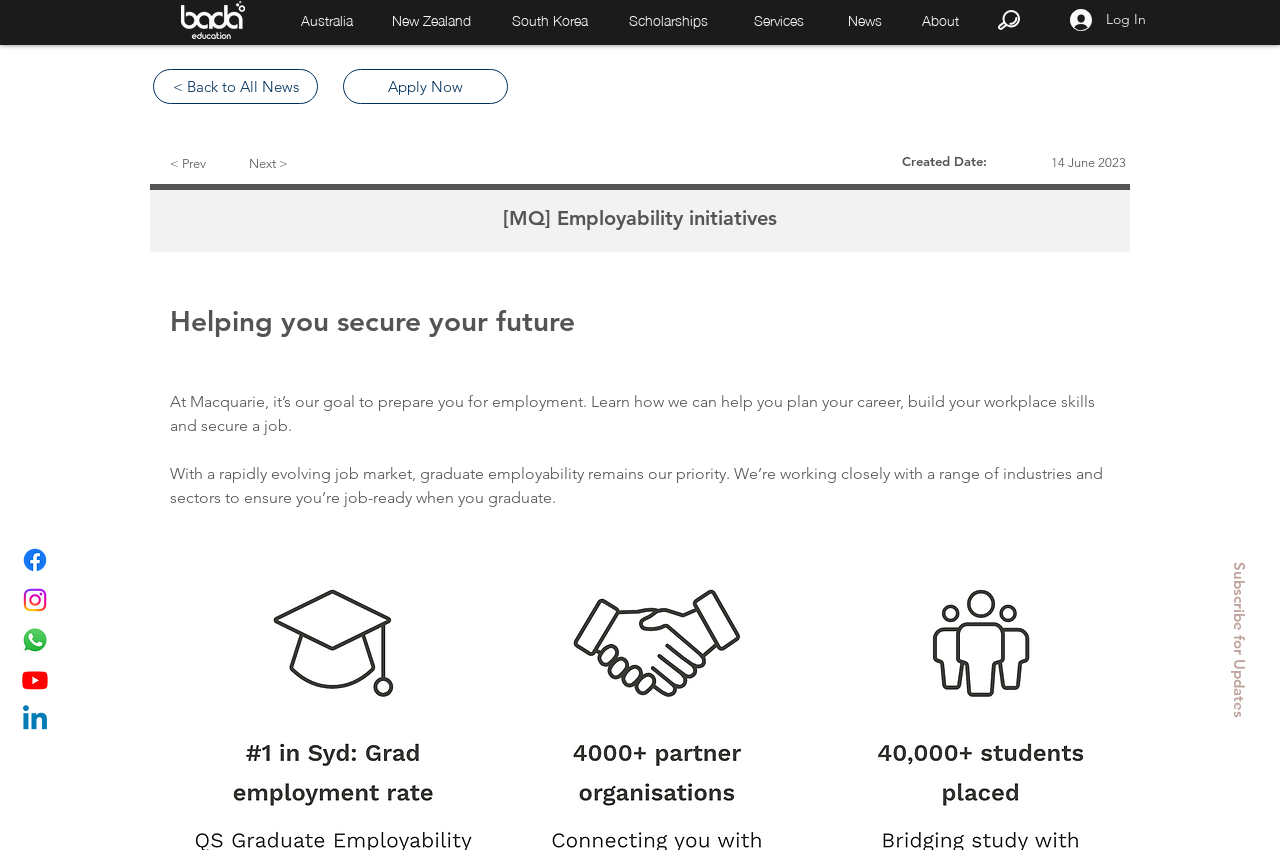Please predict the bounding box coordinates of the element's region where a click is necessary to complete the following instruction: "Subscribe to Concrete Construction". The coordinates should be represented by four float numbers between 0 and 1, i.e., [left, top, right, bottom].

None